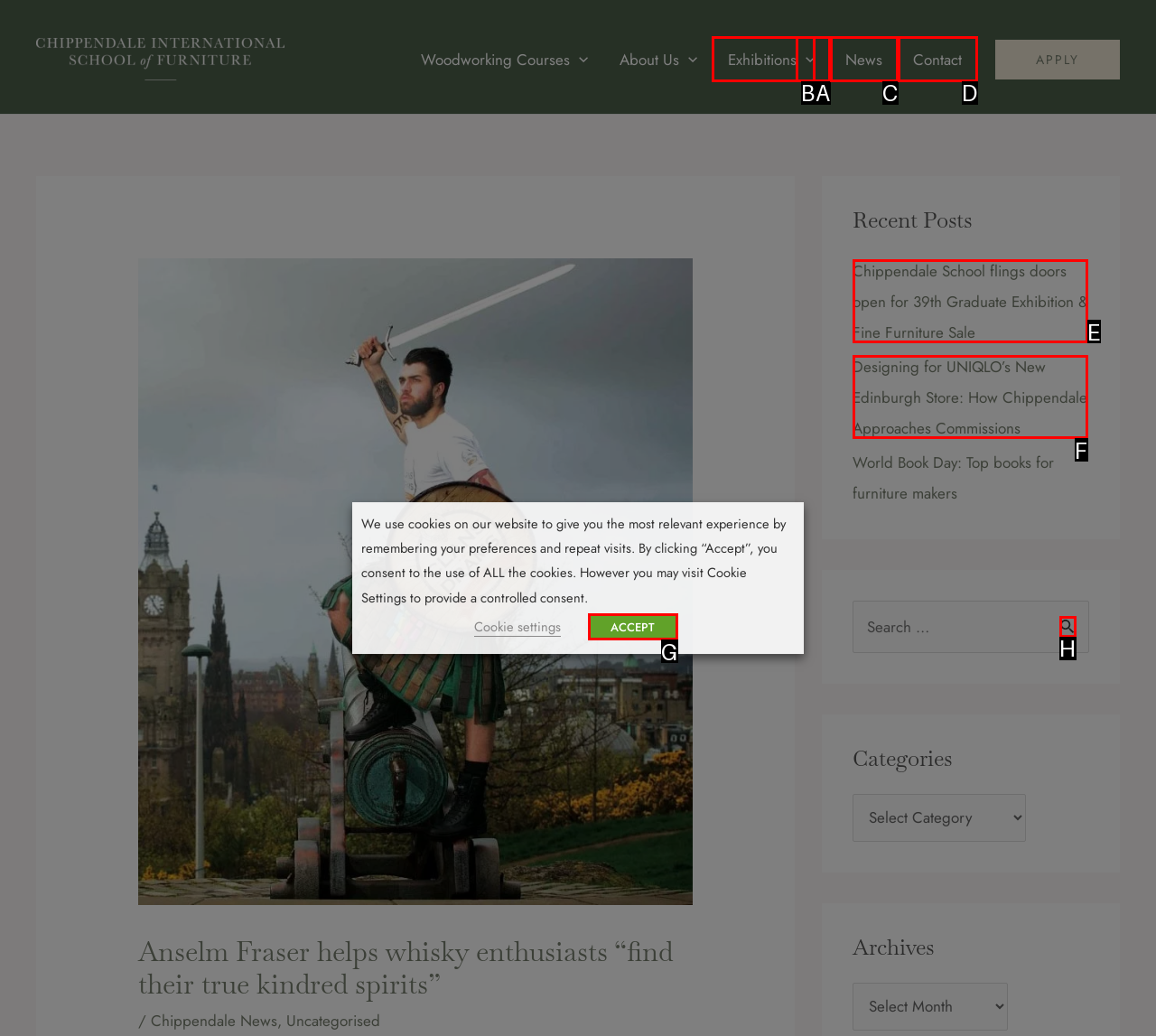Based on the task: Read the recent posts, which UI element should be clicked? Answer with the letter that corresponds to the correct option from the choices given.

E